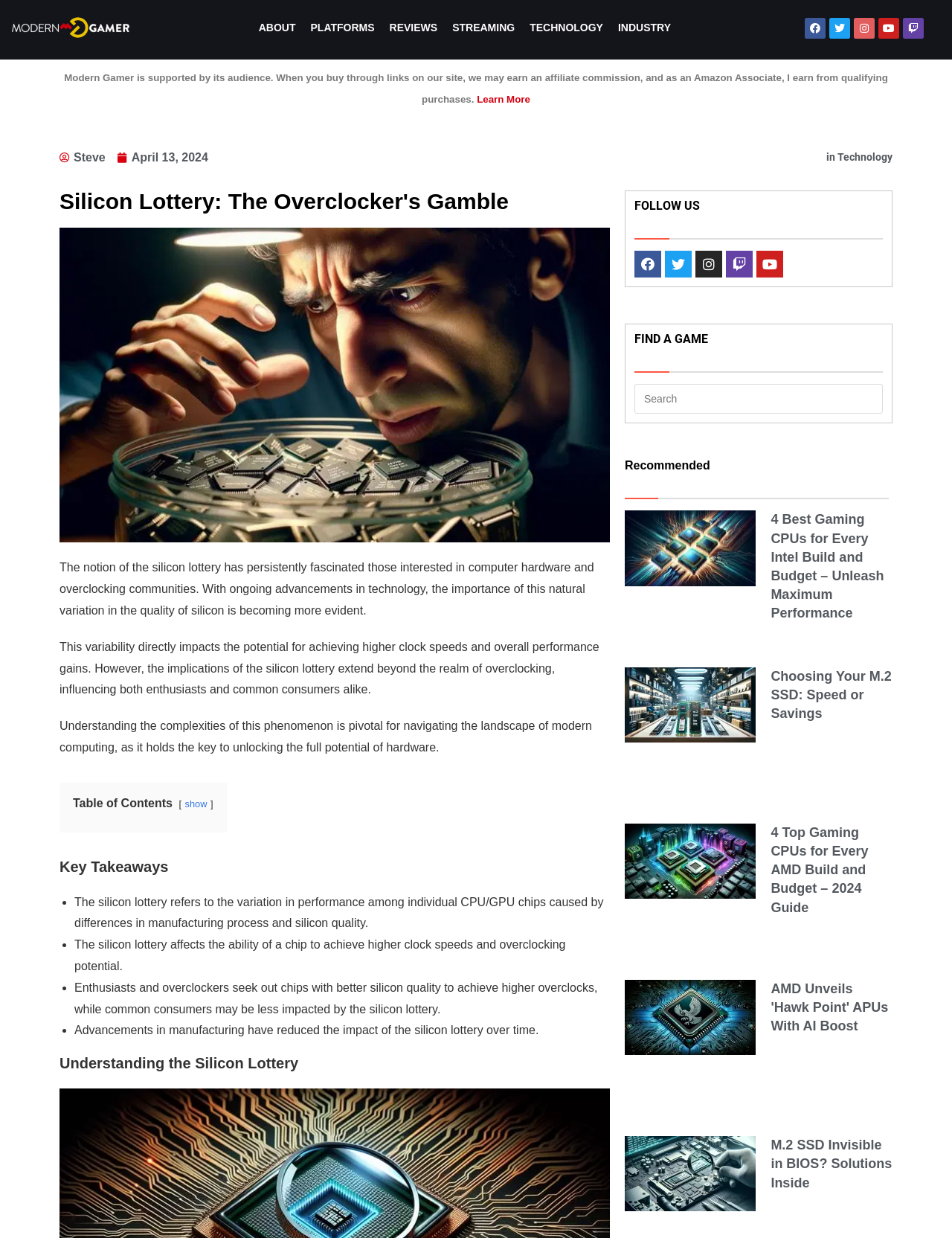Give a detailed account of the webpage's layout and content.

The webpage is about the concept of the "silicon lottery" in computer hardware and overclocking communities. At the top, there is a navigation menu with links to "ABOUT", "PLATFORMS", "REVIEWS", "STREAMING", "TECHNOLOGY", and "INDUSTRY". Below this menu, there are social media links to Facebook, Twitter, Instagram, YouTube, and Twitch.

The main content of the webpage is divided into several sections. The first section has a heading "Silicon Lottery: The Overclocker's Gamble" and an image related to overclocking silicon. Below the image, there are three paragraphs of text that explain the concept of the silicon lottery, its impact on computer hardware, and its importance in modern computing.

The next section is a table of contents with a link to "show" or hide the contents. Below this, there is a heading "Key Takeaways" with four bullet points that summarize the main points of the silicon lottery.

The following section has a heading "Understanding the Silicon Lottery" and appears to be a continuation of the main content. However, it is not clear what specific information is presented in this section.

On the right side of the webpage, there are several sections with headings "FOLLOW US", "FIND A GAME", and "Recommended". The "FOLLOW US" section has links to social media platforms, while the "FIND A GAME" section has a search bar to search the website. The "Recommended" section has three articles with images and headings related to computer hardware and gaming.

Overall, the webpage appears to be a blog or article about the silicon lottery and its implications for computer hardware and overclocking communities.